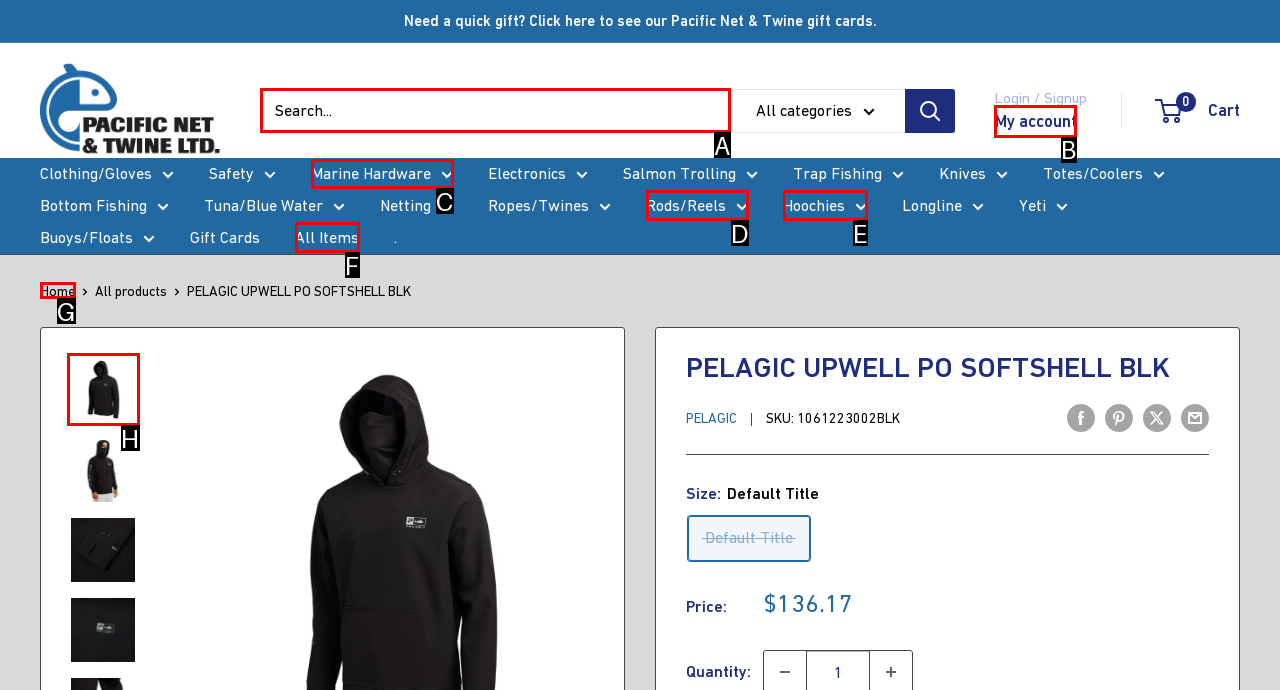Point out the option that needs to be clicked to fulfill the following instruction: Login to my account
Answer with the letter of the appropriate choice from the listed options.

B